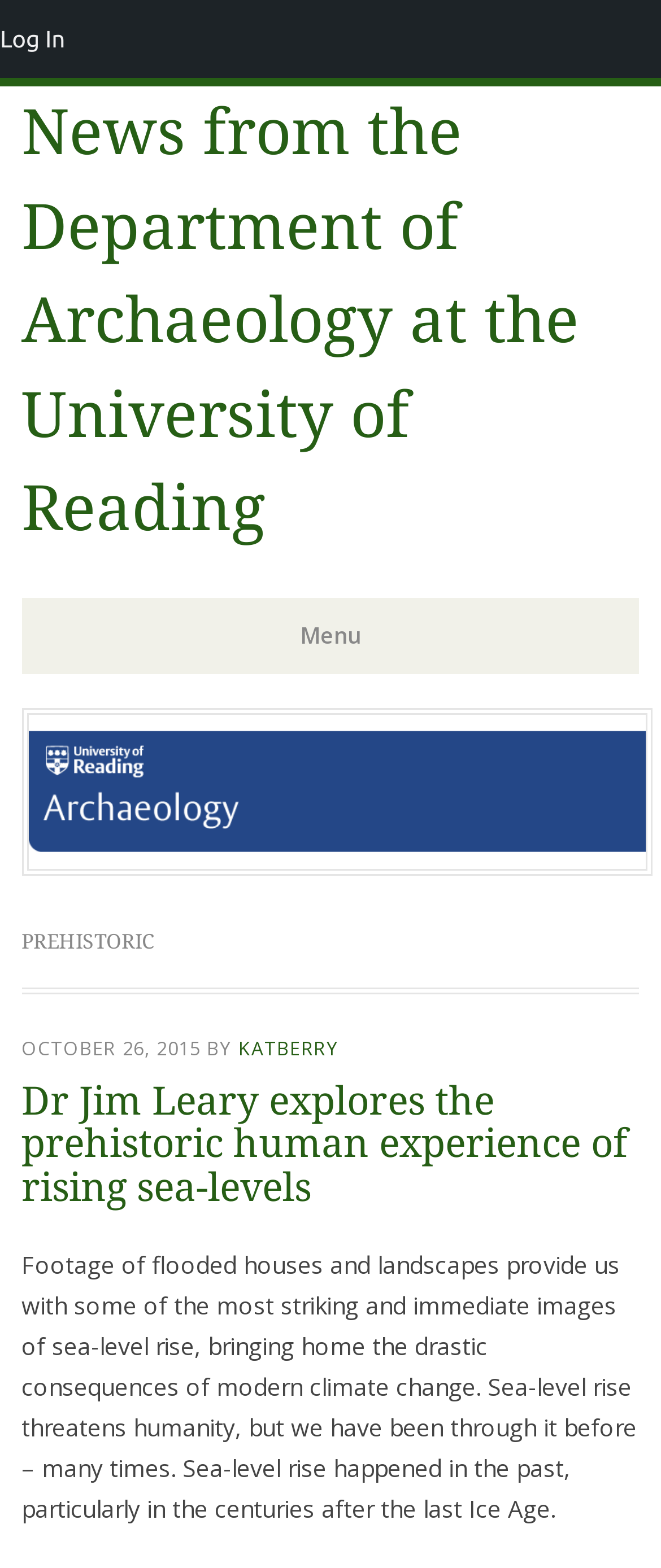Identify the bounding box of the UI element described as follows: "katberry". Provide the coordinates as four float numbers in the range of 0 to 1 [left, top, right, bottom].

[0.361, 0.66, 0.513, 0.676]